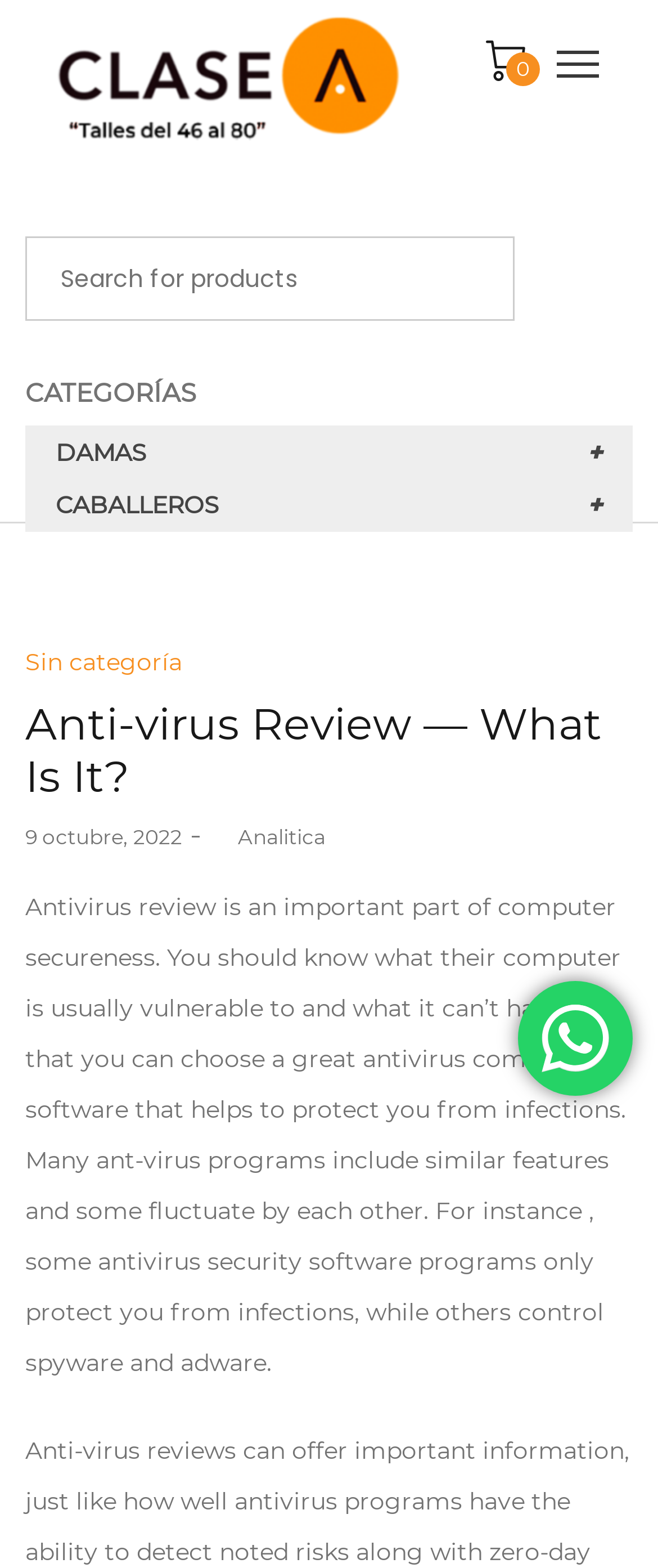Identify the bounding box of the HTML element described here: "0". Provide the coordinates as four float numbers between 0 and 1: [left, top, right, bottom].

[0.738, 0.024, 0.8, 0.051]